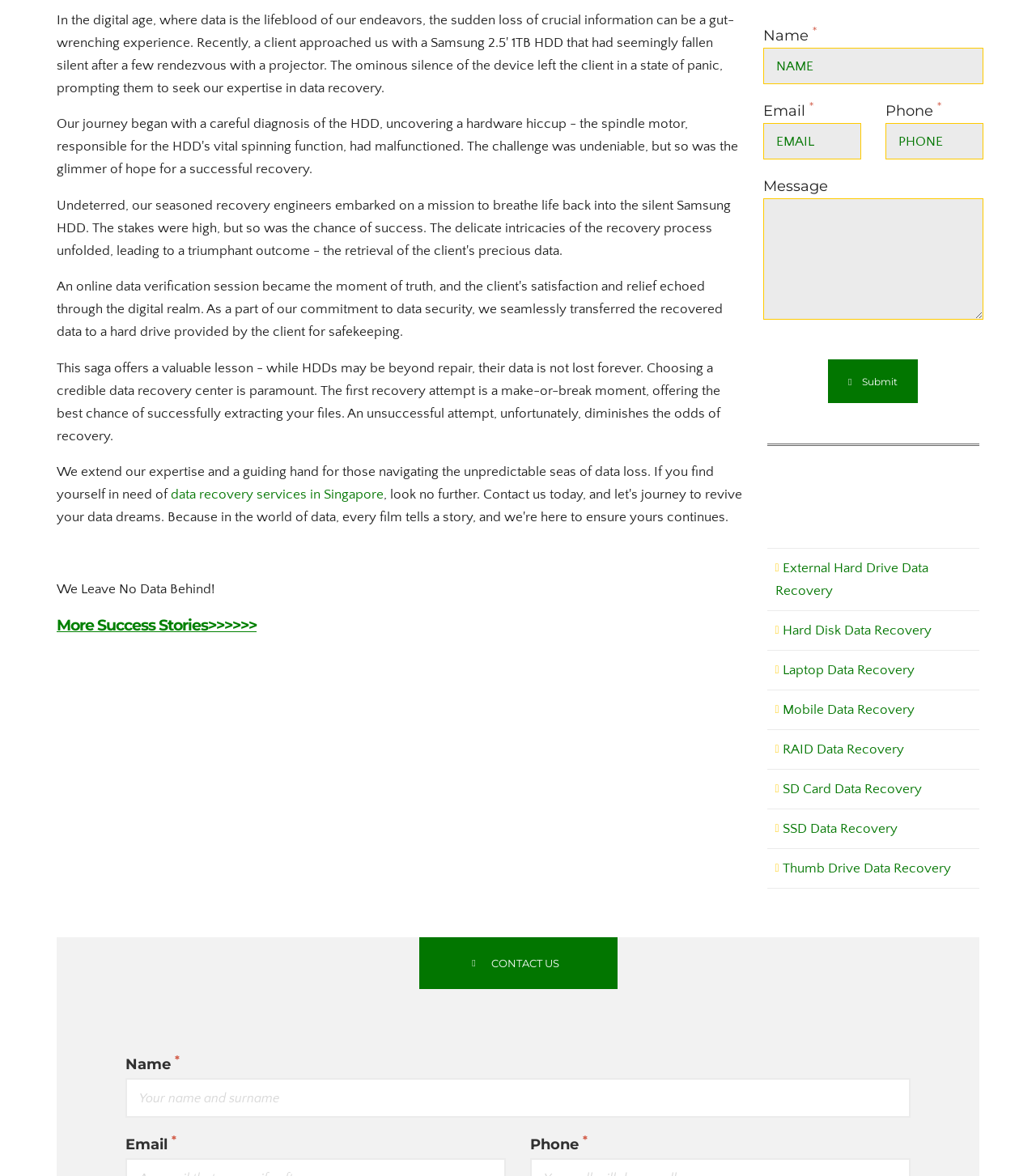Given the webpage screenshot and the description, determine the bounding box coordinates (top-left x, top-left y, bottom-right x, bottom-right y) that define the location of the UI element matching this description: Submit

[0.799, 0.306, 0.886, 0.343]